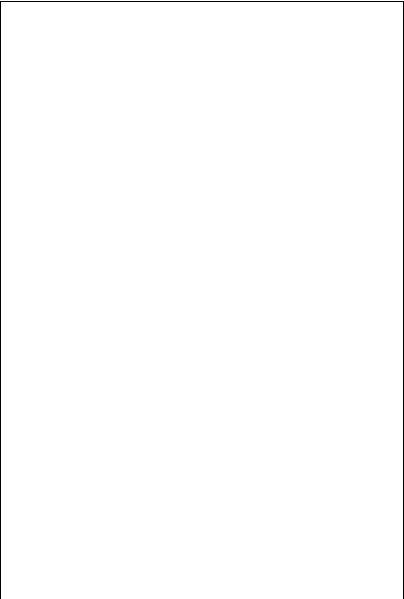What is Mr. Hill's claim regarding the 'space brothers'?
Please provide a detailed and thorough answer to the question.

According to the caption, Mr. Hill claims that the 'space brothers' endorsed the necessity of establishing a 'nice space center' at Mr. Nelson's farm, which is a curious claim mentioned in the context of the convention.